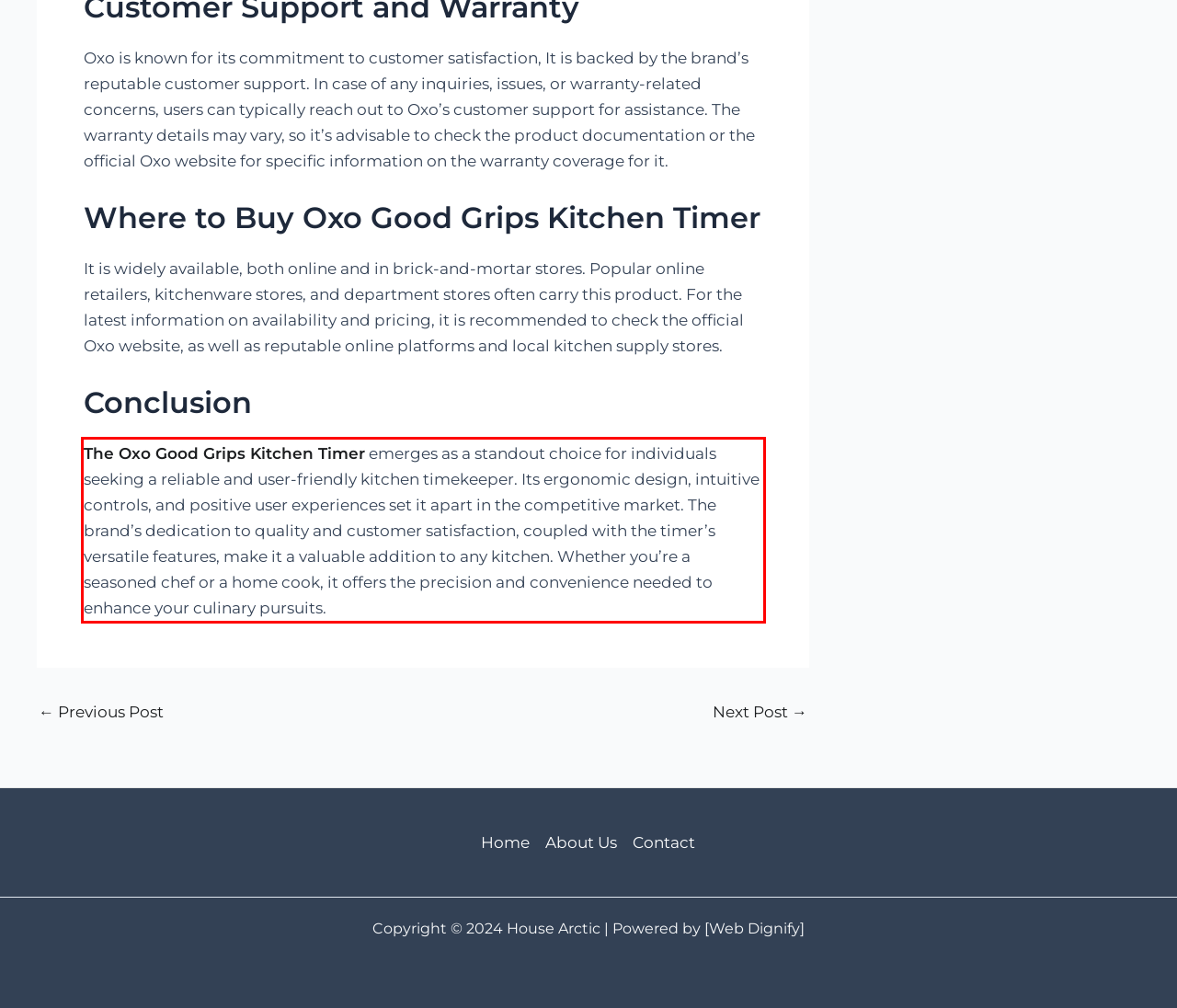Identify the text within the red bounding box on the webpage screenshot and generate the extracted text content.

The Oxo Good Grips Kitchen Timer emerges as a standout choice for individuals seeking a reliable and user-friendly kitchen timekeeper. Its ergonomic design, intuitive controls, and positive user experiences set it apart in the competitive market. The brand’s dedication to quality and customer satisfaction, coupled with the timer’s versatile features, make it a valuable addition to any kitchen. Whether you’re a seasoned chef or a home cook, it offers the precision and convenience needed to enhance your culinary pursuits.